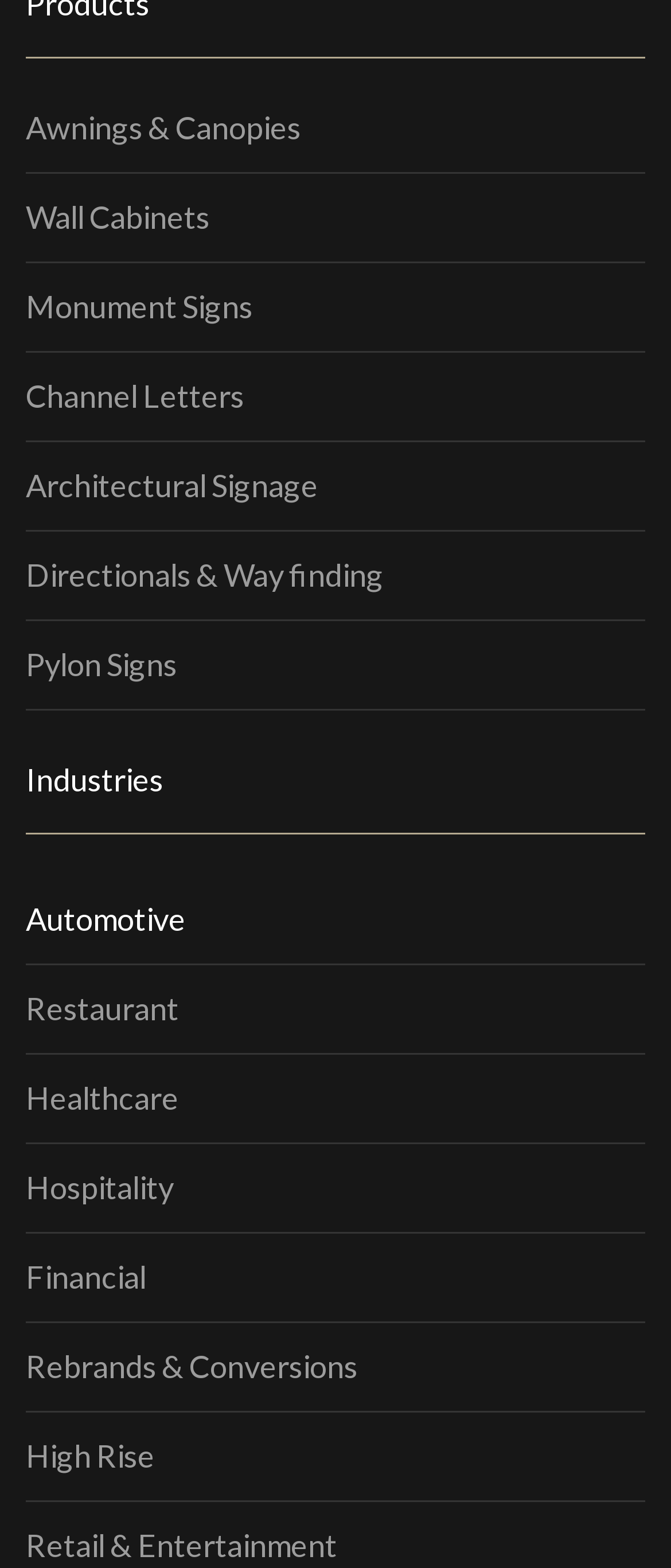Please identify the bounding box coordinates for the region that you need to click to follow this instruction: "Explore Automotive".

[0.038, 0.558, 0.962, 0.615]